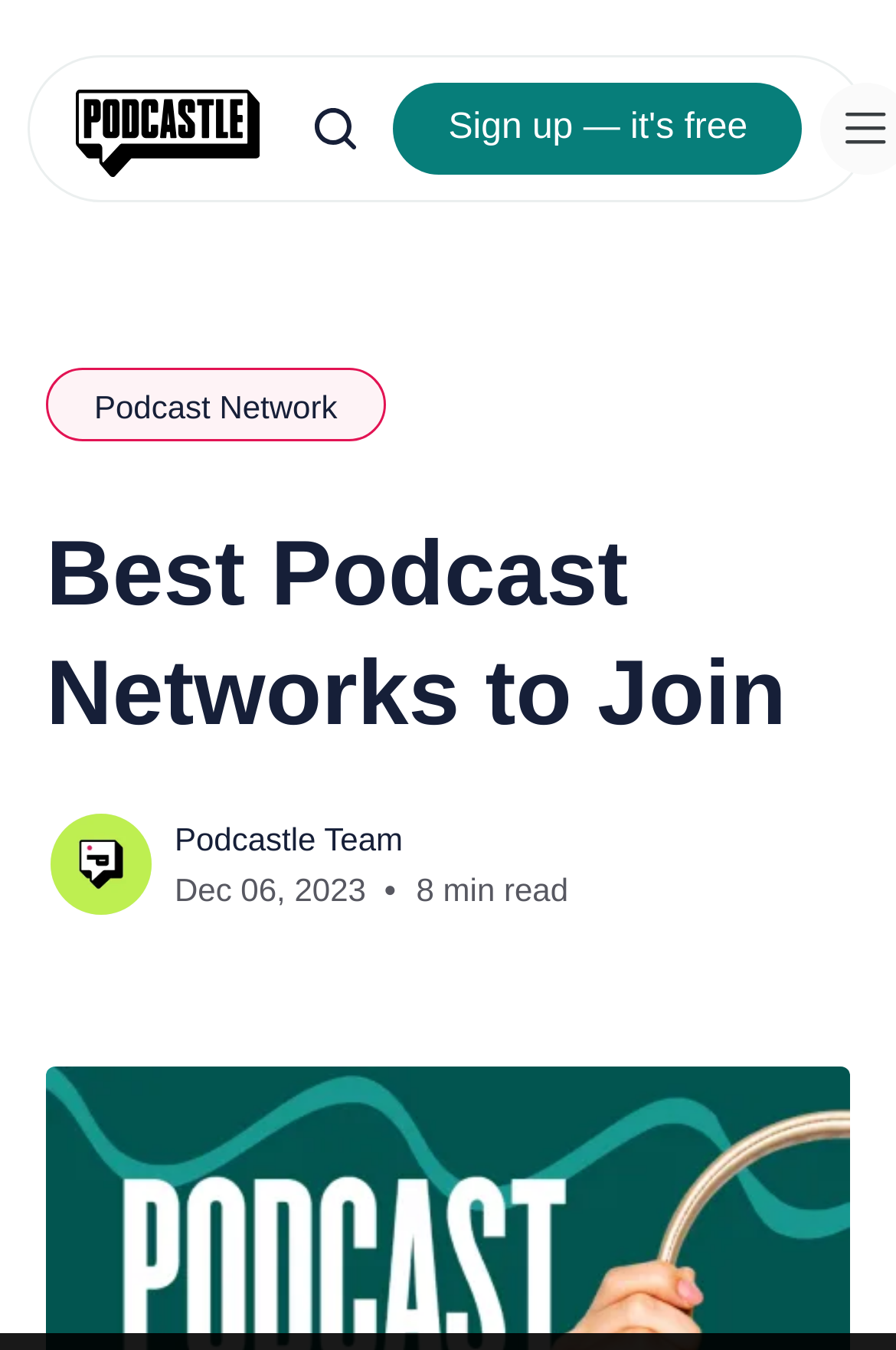Provide a short, one-word or phrase answer to the question below:
What is the estimated reading time of the latest article?

8 min